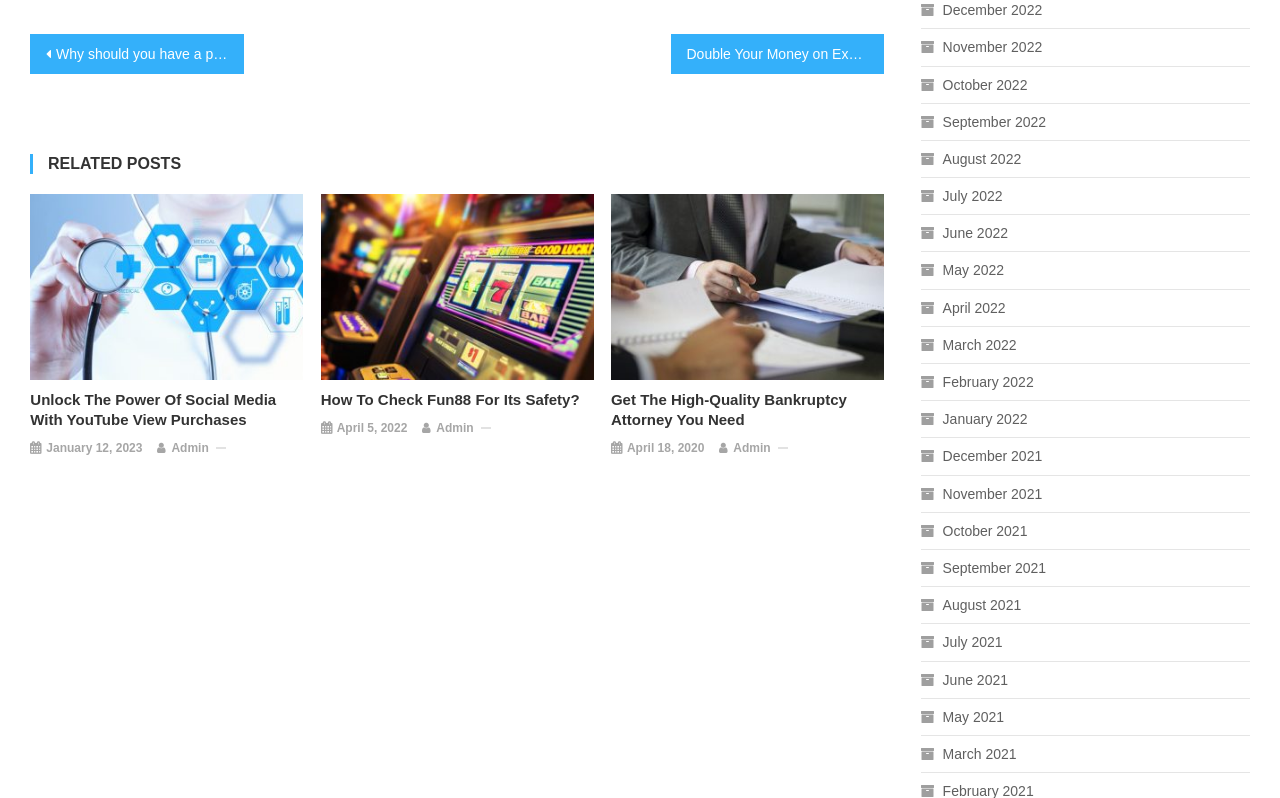Based on the image, please respond to the question with as much detail as possible:
What is the purpose of the links with calendar icons?

The links with calendar icons are likely used to navigate to posts by month. This can be inferred by looking at the text of the links which are in the format ' Month Year' and are arranged in a chronological order.